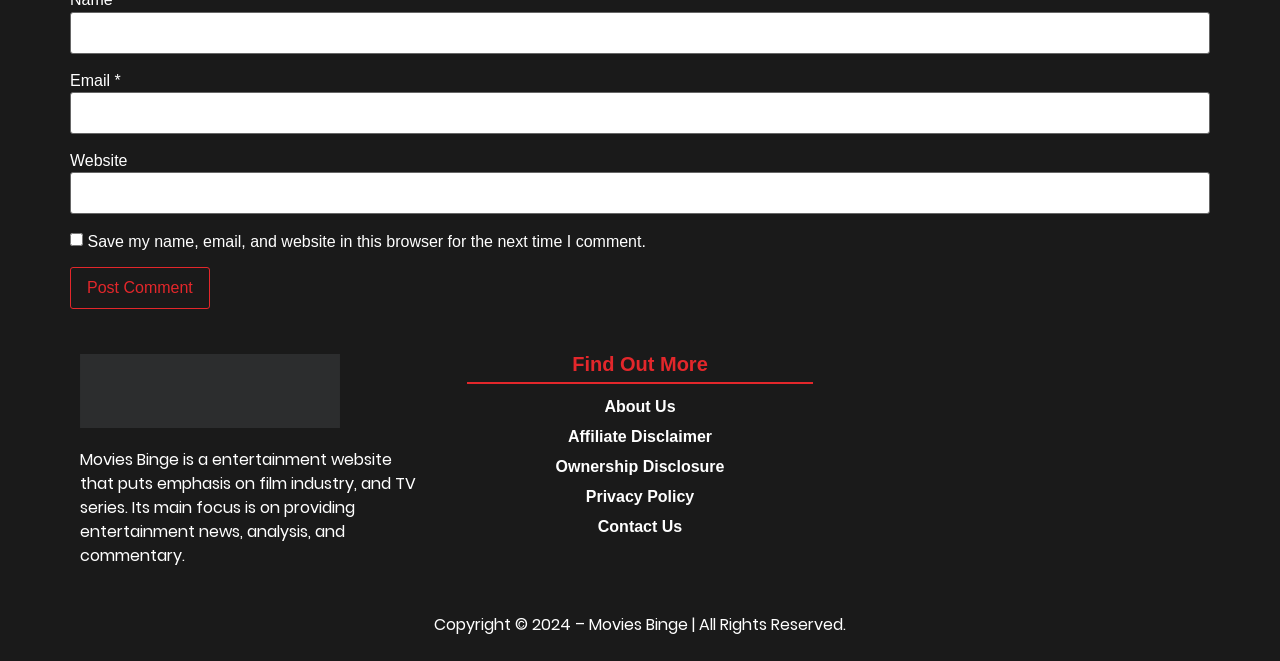Please identify the bounding box coordinates of the element that needs to be clicked to perform the following instruction: "Visit the About Us page".

[0.365, 0.592, 0.635, 0.638]